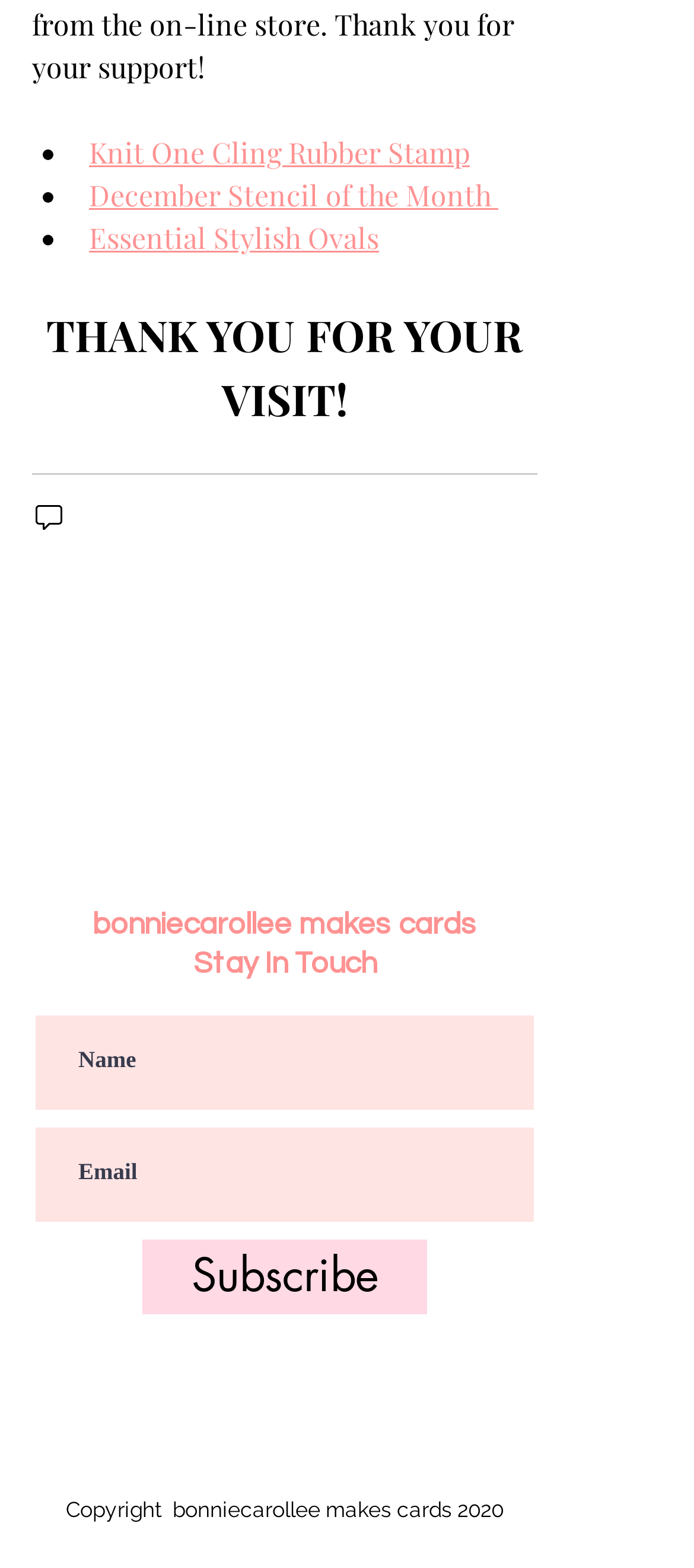What is the first link in the list? Please answer the question using a single word or phrase based on the image.

Knit One Cling Rubber Stamp